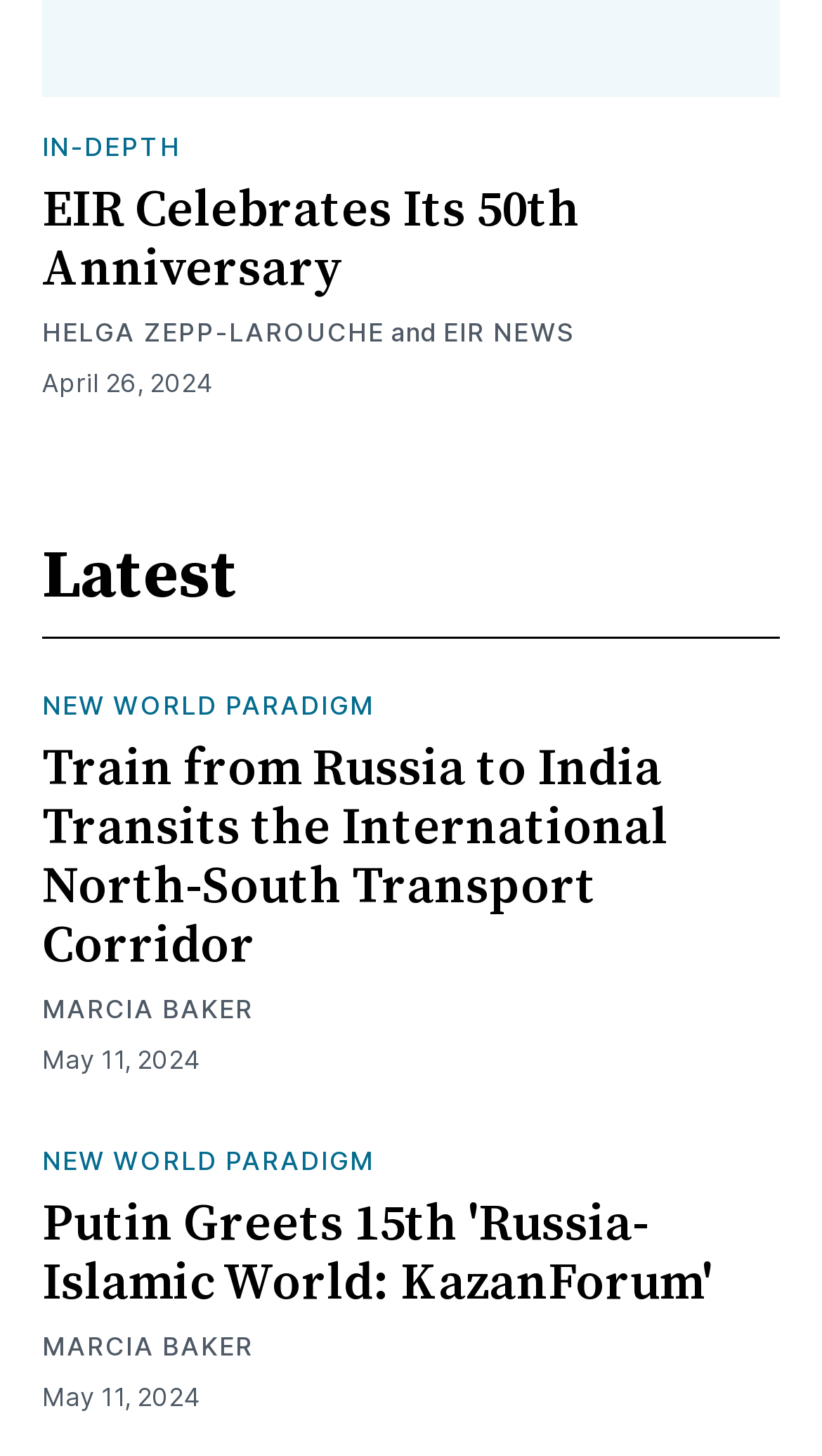Locate the bounding box coordinates of the clickable element to fulfill the following instruction: "Click on 'IN-DEPTH'". Provide the coordinates as four float numbers between 0 and 1 in the format [left, top, right, bottom].

[0.051, 0.09, 0.22, 0.112]